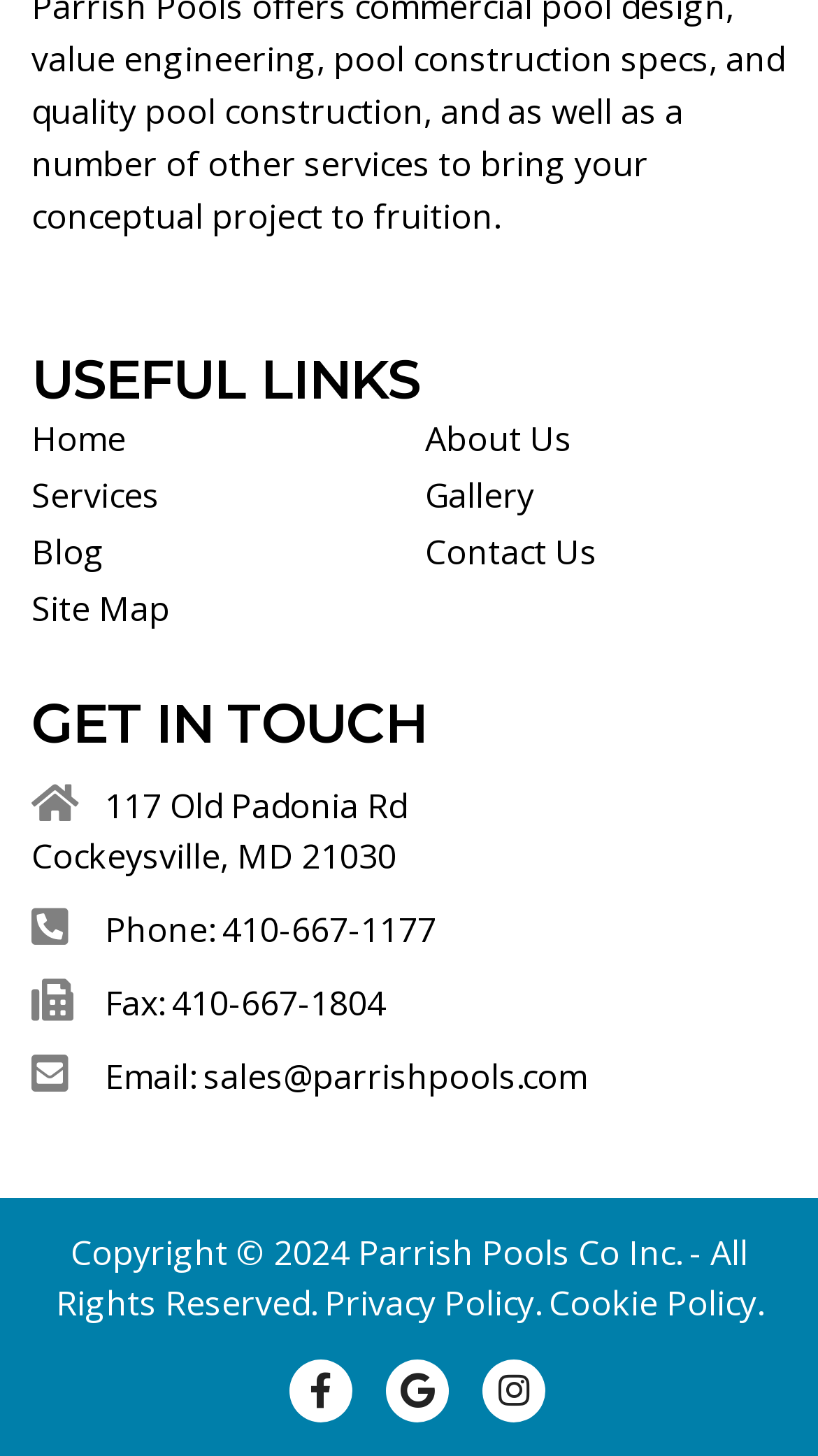Bounding box coordinates are given in the format (top-left x, top-left y, bottom-right x, bottom-right y). All values should be floating point numbers between 0 and 1. Provide the bounding box coordinate for the UI element described as: Services

[0.038, 0.325, 0.195, 0.356]